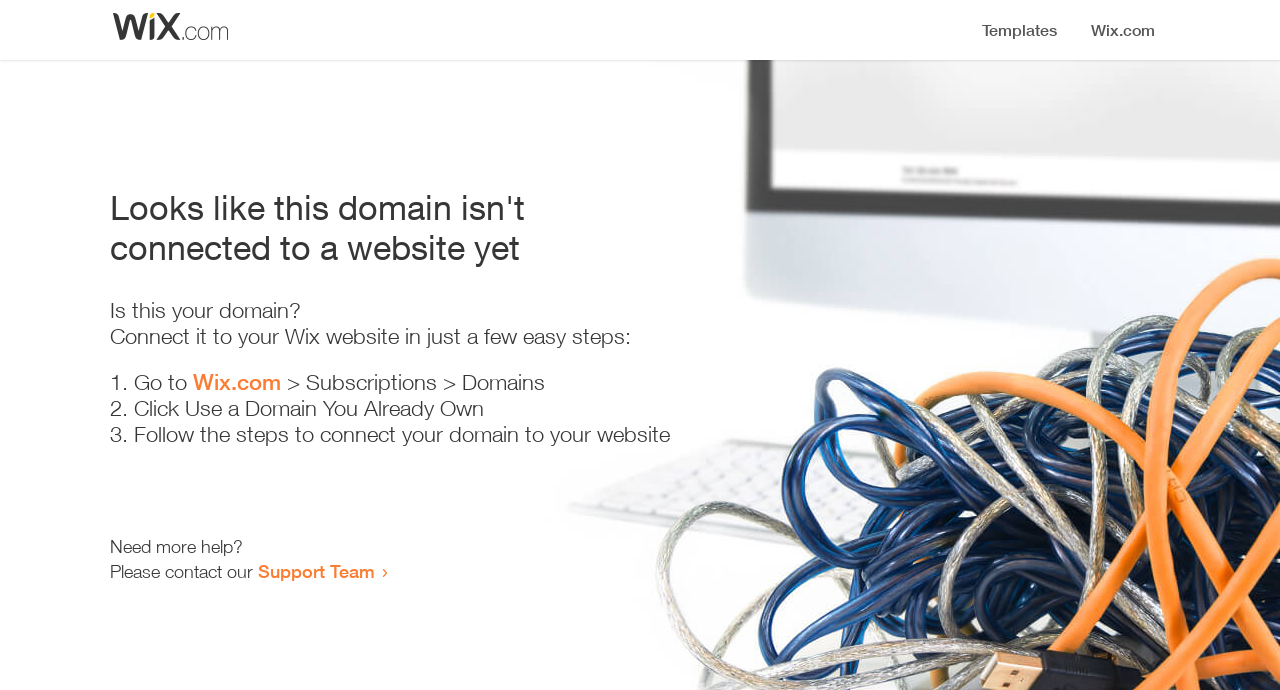Provide the bounding box coordinates of the HTML element this sentence describes: "Support Team".

[0.202, 0.812, 0.293, 0.843]